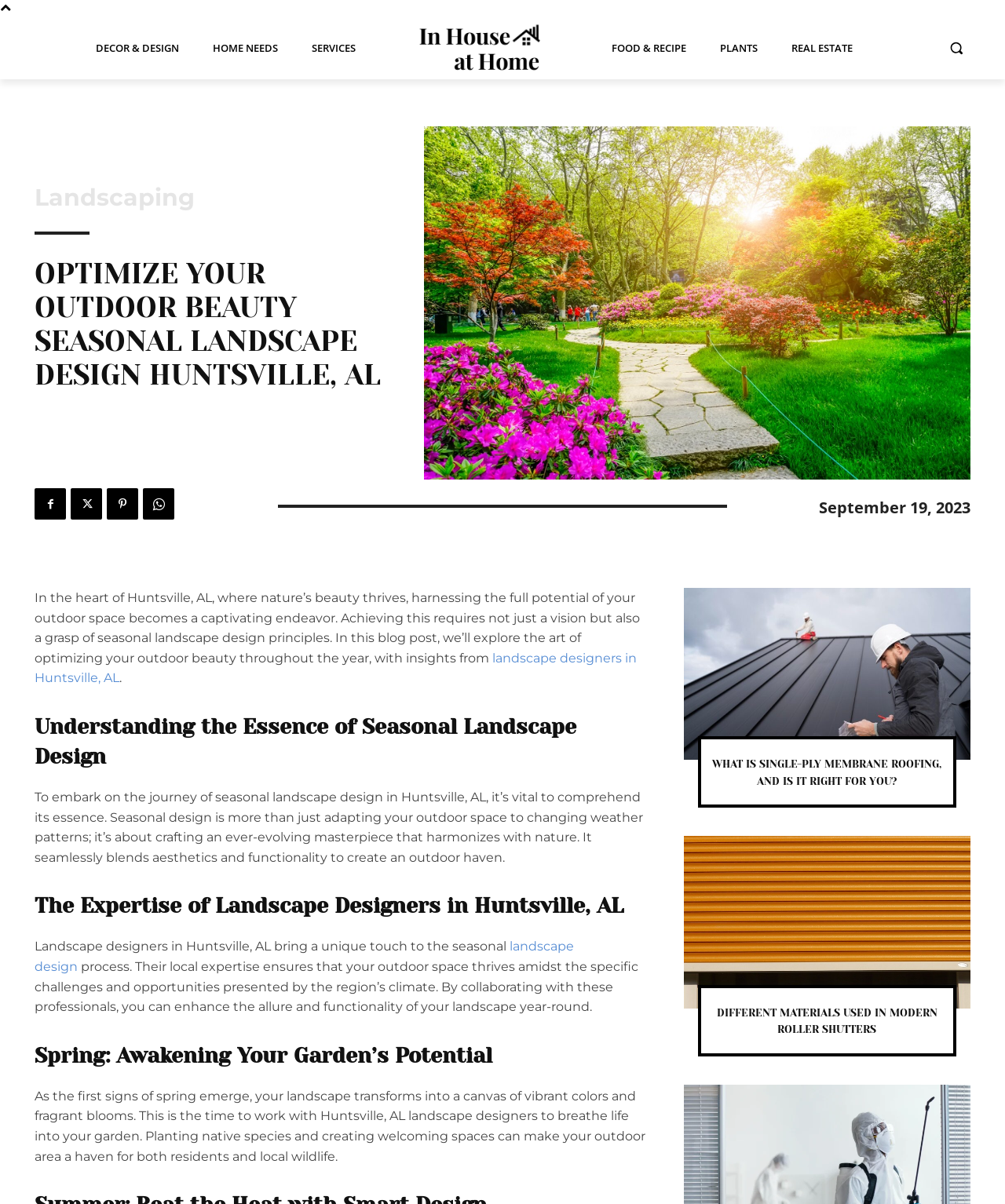Specify the bounding box coordinates of the area that needs to be clicked to achieve the following instruction: "Search for something".

[0.937, 0.028, 0.966, 0.051]